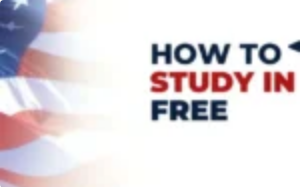Convey all the details present in the image.

The image depicts a vibrant design featuring the phrase "HOW TO STUDY IN FREE" prominently displayed in bold typography. The lettering contrasts sharply against a backdrop that subtly incorporates elements of the American flag, symbolizing the context of education in the United States. This visual representation is part of a section focusing on accessible education options in the U.S., specifically highlighting various tuition-free institutions offering a diverse range of courses and subjects. The image is meant to capture attention and convey the message of opportunity in pursuing education without financial burdens.